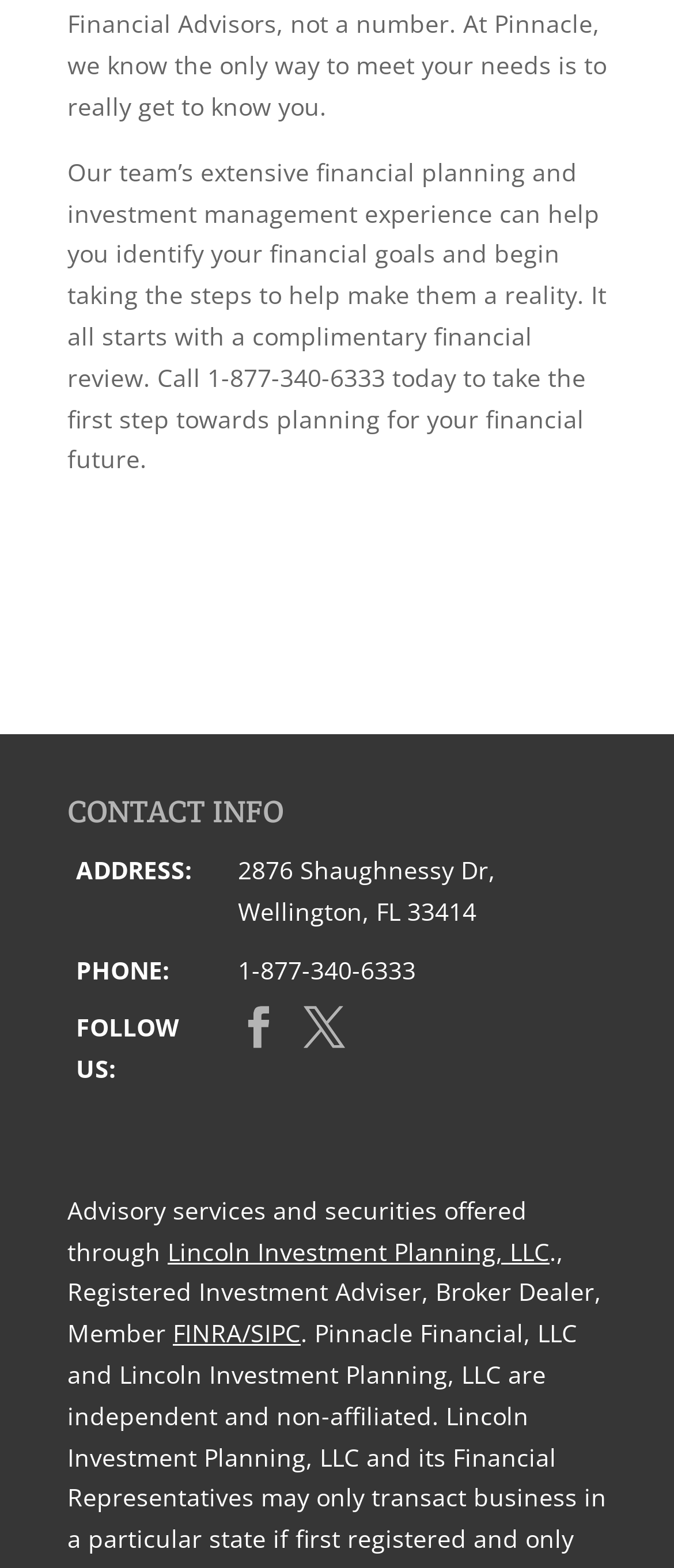What is the phone number to call for a complimentary financial review?
Based on the visual, give a brief answer using one word or a short phrase.

1-877-340-6333